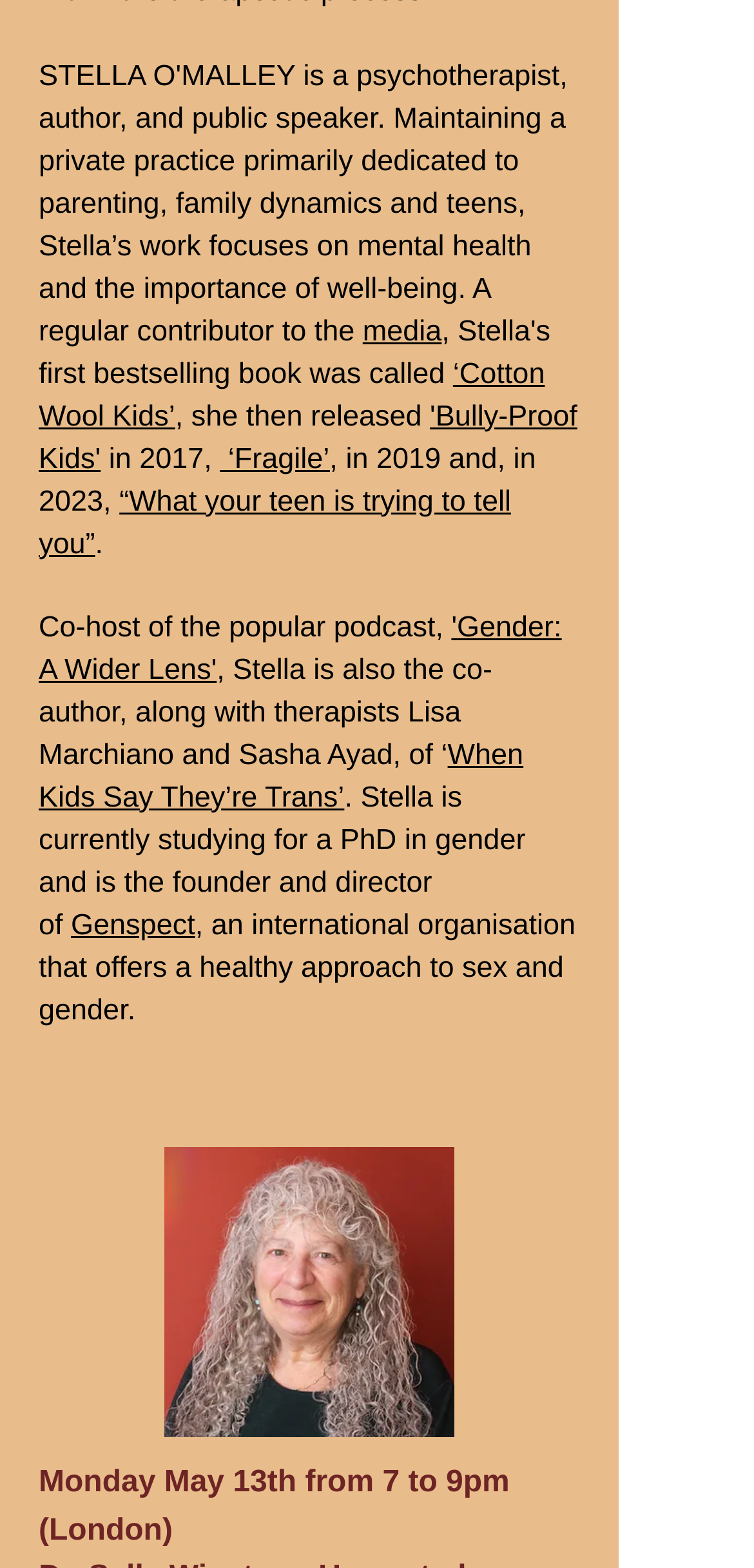Based on the image, give a detailed response to the question: What is the date and time of an event mentioned on the webpage?

The webpage mentions an event taking place on Monday May 13th from 7 to 9pm (London time).